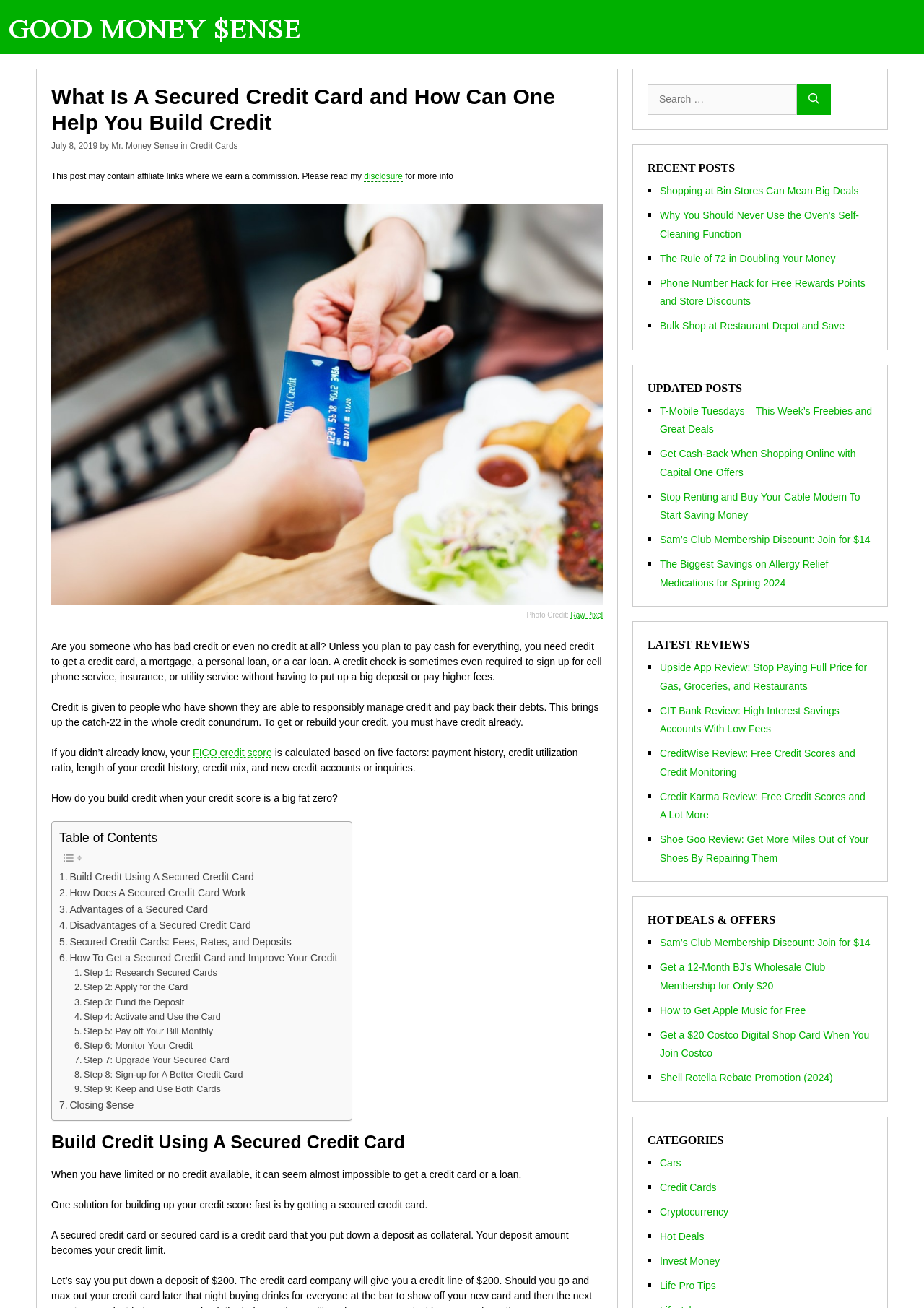What is the function of the search box?
Refer to the image and give a detailed answer to the question.

The search box is located at the top right corner of the webpage, and it allows users to search for specific content within the website.